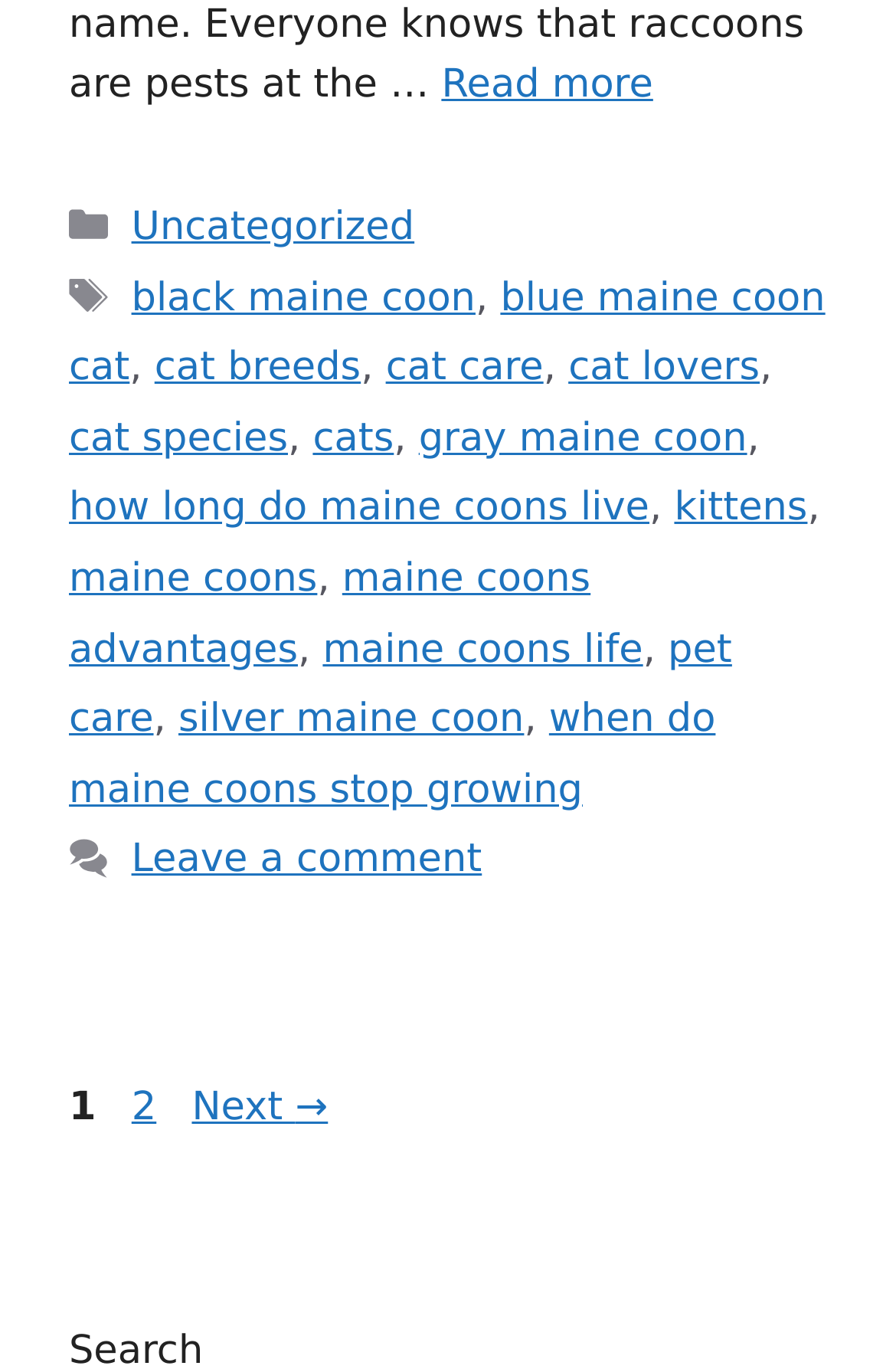Determine the bounding box coordinates of the clickable element necessary to fulfill the instruction: "Go to page 2". Provide the coordinates as four float numbers within the 0 to 1 range, i.e., [left, top, right, bottom].

[0.134, 0.792, 0.187, 0.826]